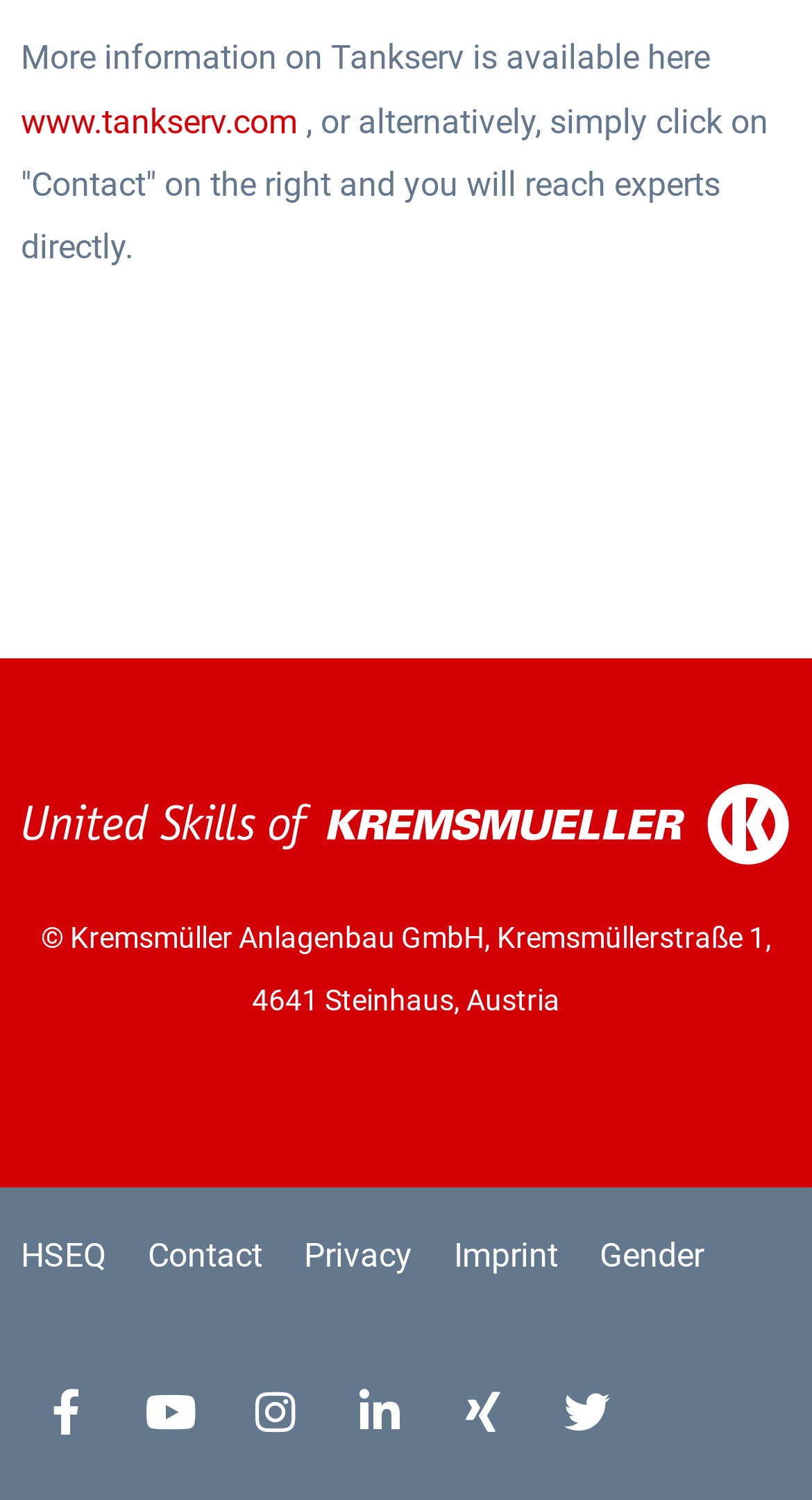What is the company name mentioned on the webpage?
Please answer the question as detailed as possible based on the image.

The company name is mentioned in the static text element at the bottom of the webpage, which reads '© Kremsmüller Anlagenbau GmbH, Kremsmüllerstraße 1, 4641 Steinhaus, Austria'.